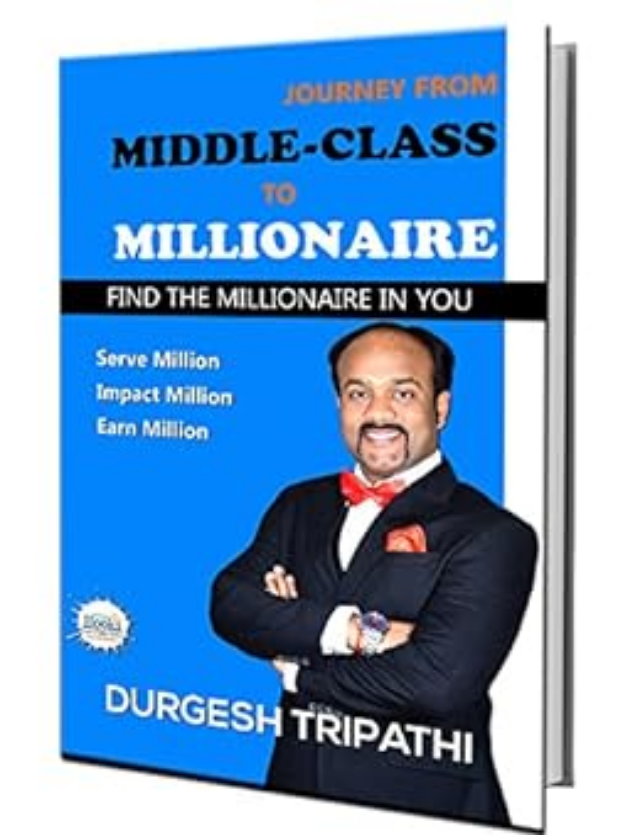Offer an in-depth caption for the image presented.

The image showcases the book titled "Journey from Middle-Class to Millionaire," authored by Durgesh Tripathi. The vibrant blue background highlights the book's motivational theme, while the prominent text encourages readers to "Find the Millionaire in You." Emphasizing empowerment and success, the cover features statements such as "Serve Million," "Impact Million," and "Earn Million," suggesting a focus on personal development and financial growth. The author, smiling confidently in a suit and bow tie, invites readers to explore strategies aimed at transforming their financial circumstances and achieving their dreams.